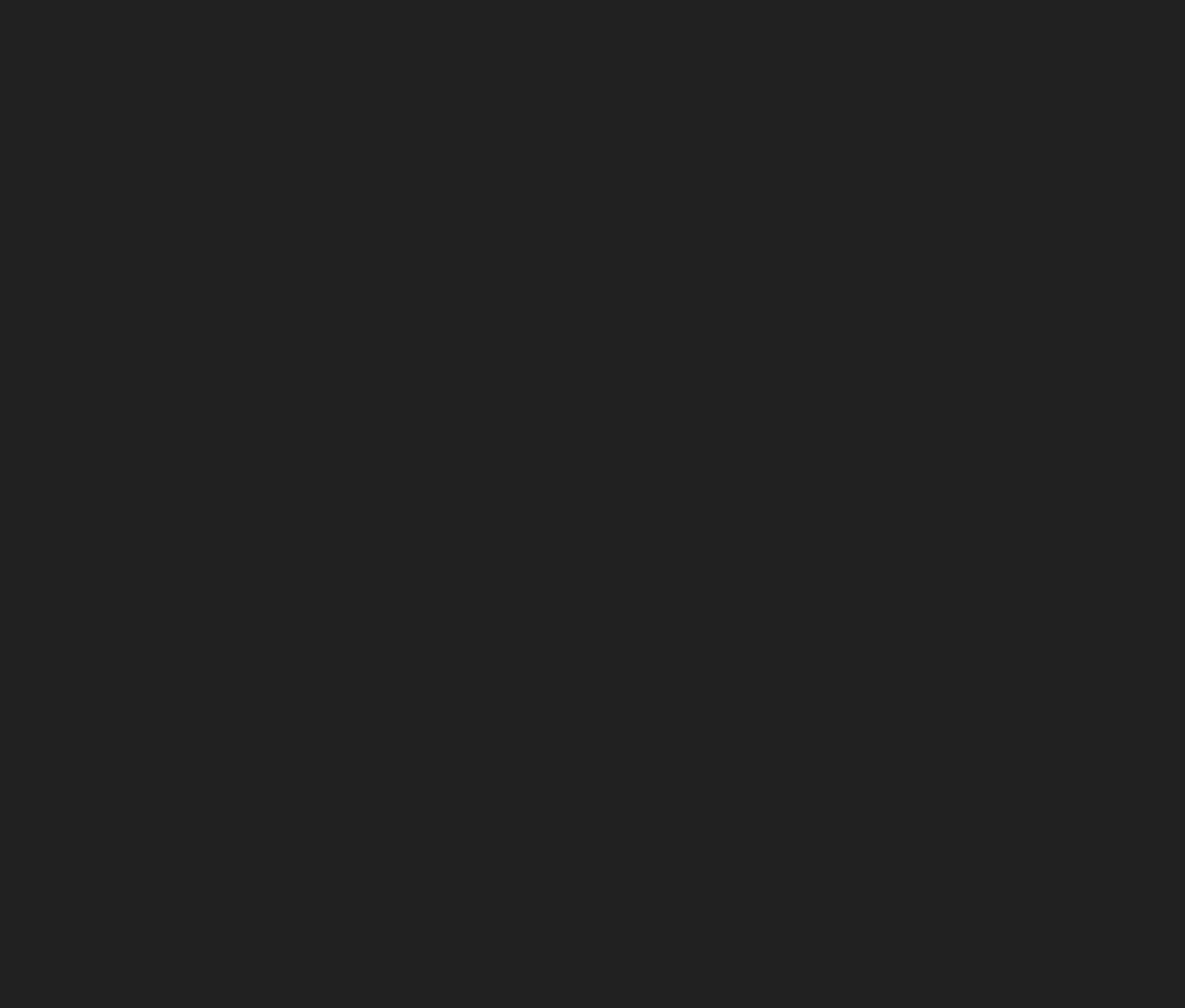Refer to the image and provide an in-depth answer to the question:
What is the text of the first heading?

The first heading is located at the top of the webpage with a bounding box coordinate of [0.471, 0.054, 0.529, 0.074]. The text of this heading is 'Explore more'.